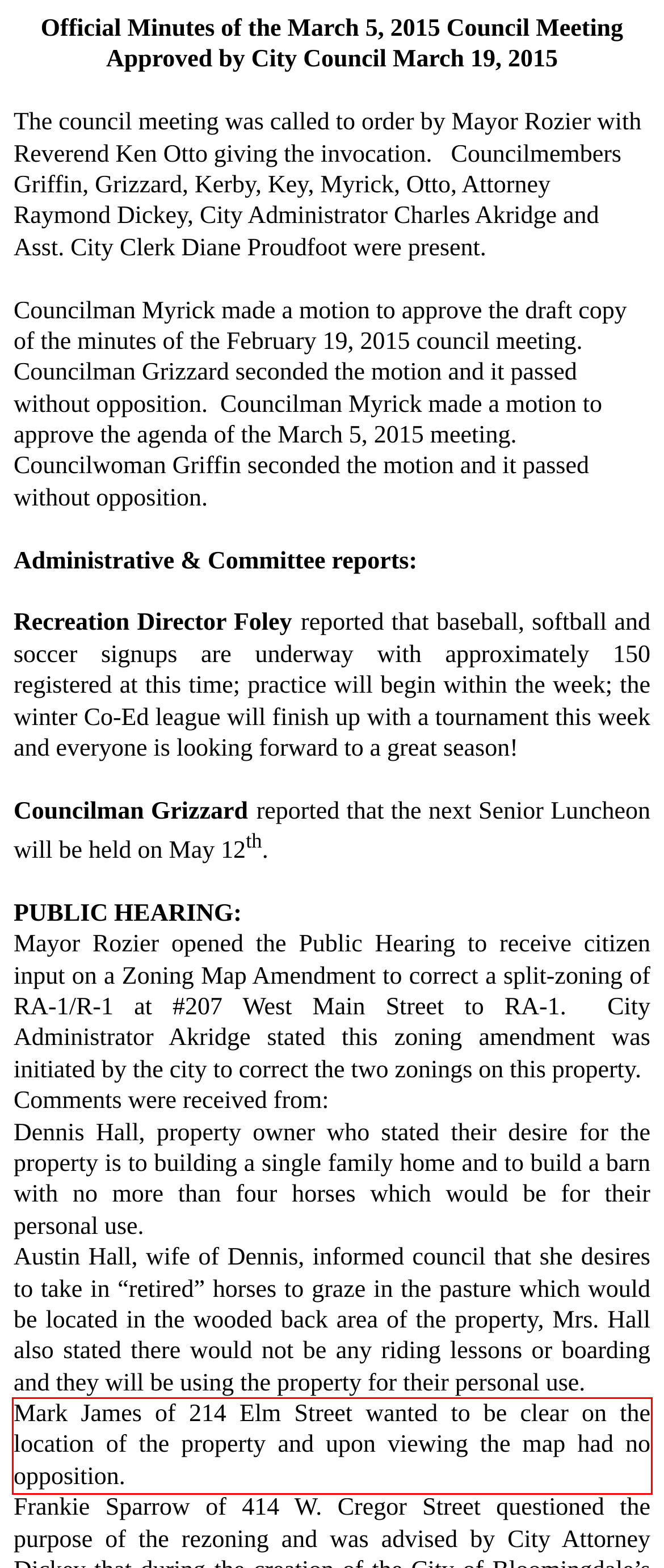From the screenshot of the webpage, locate the red bounding box and extract the text contained within that area.

Mark James of 214 Elm Street wanted to be clear on the location of the property and upon viewing the map had no opposition.